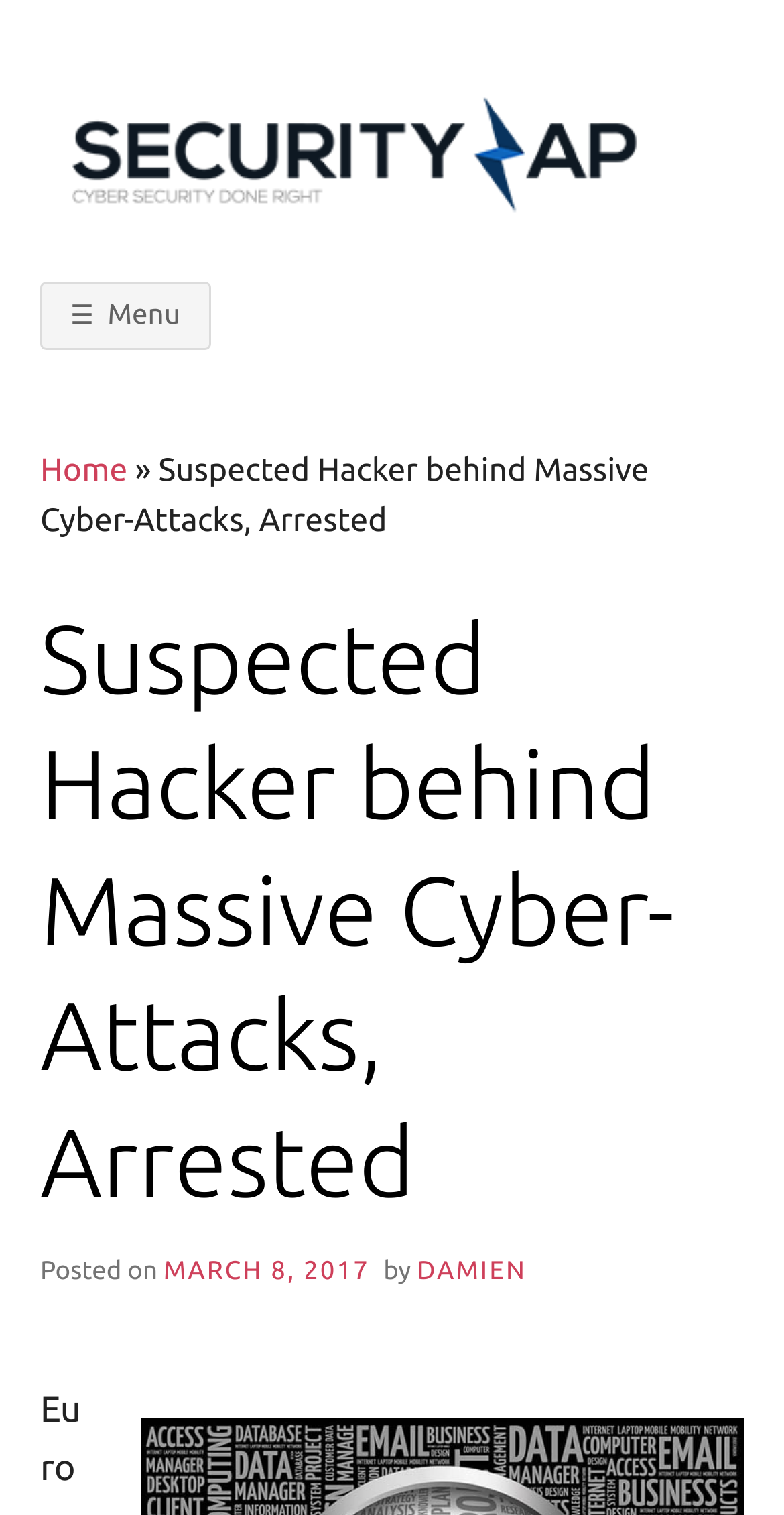Extract the bounding box for the UI element that matches this description: "Security Zap".

[0.869, 0.104, 0.871, 0.804]